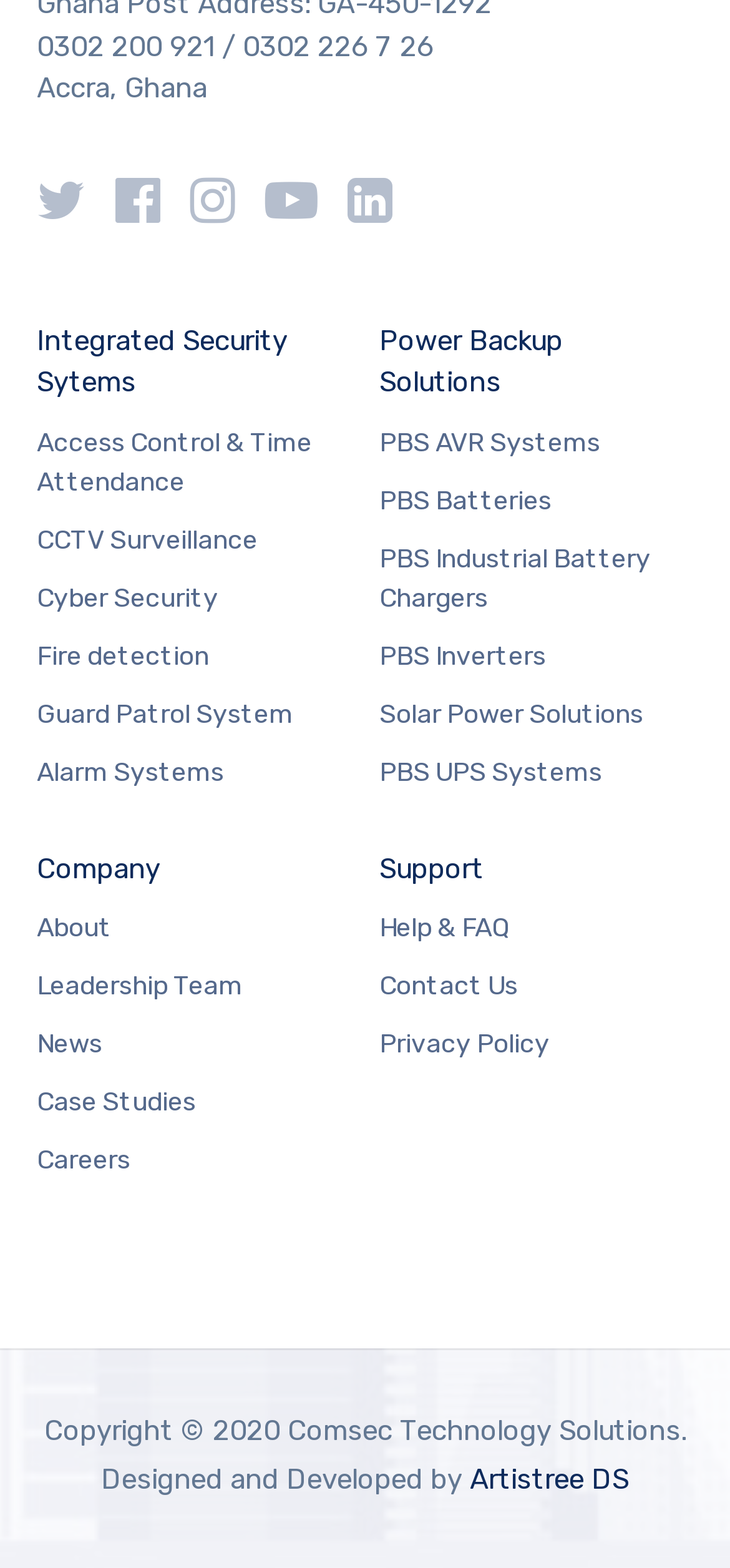How many icons are there at the top?
Could you please answer the question thoroughly and with as much detail as possible?

At the top of the webpage, there are five icons, represented by Unicode characters '', '', '', '', and ''.